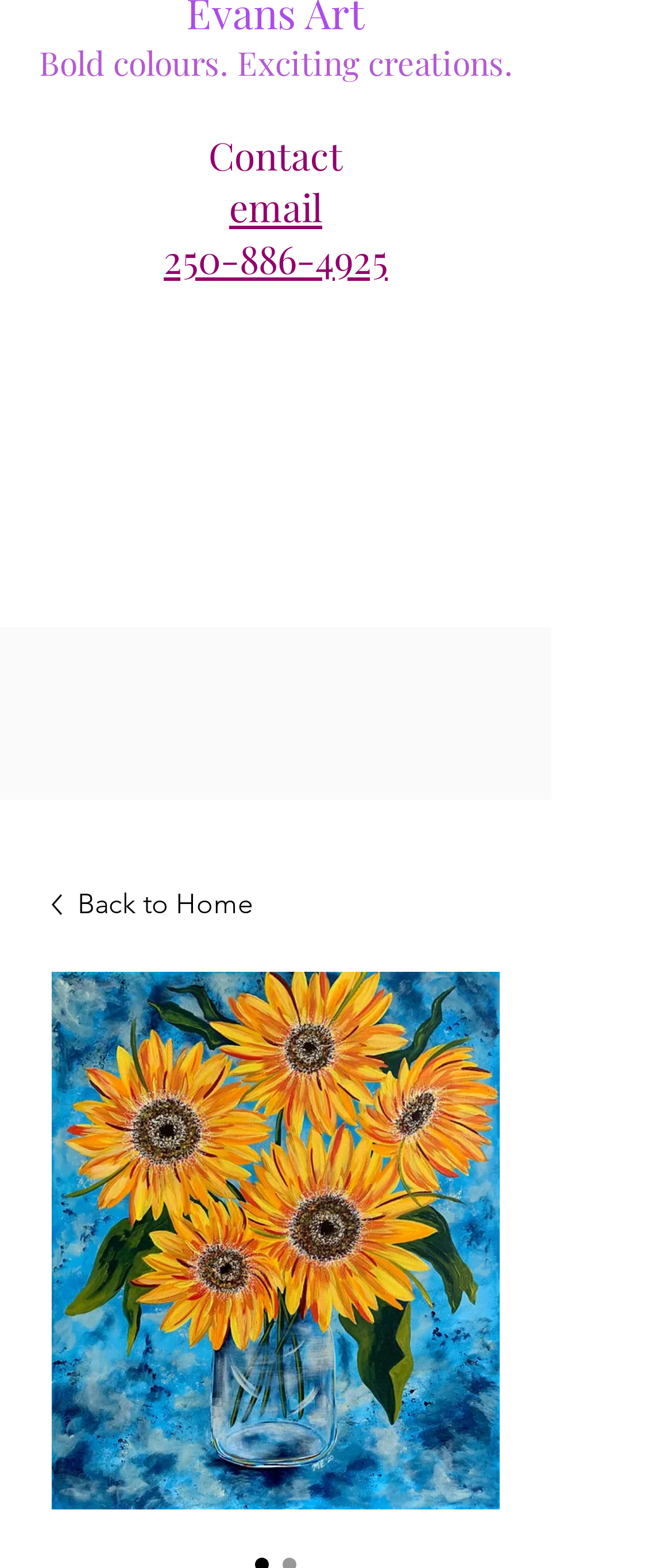What is the contact email?
From the details in the image, provide a complete and detailed answer to the question.

I found the contact email by looking at the heading element that says 'Contact email' and the link element that contains the email address.